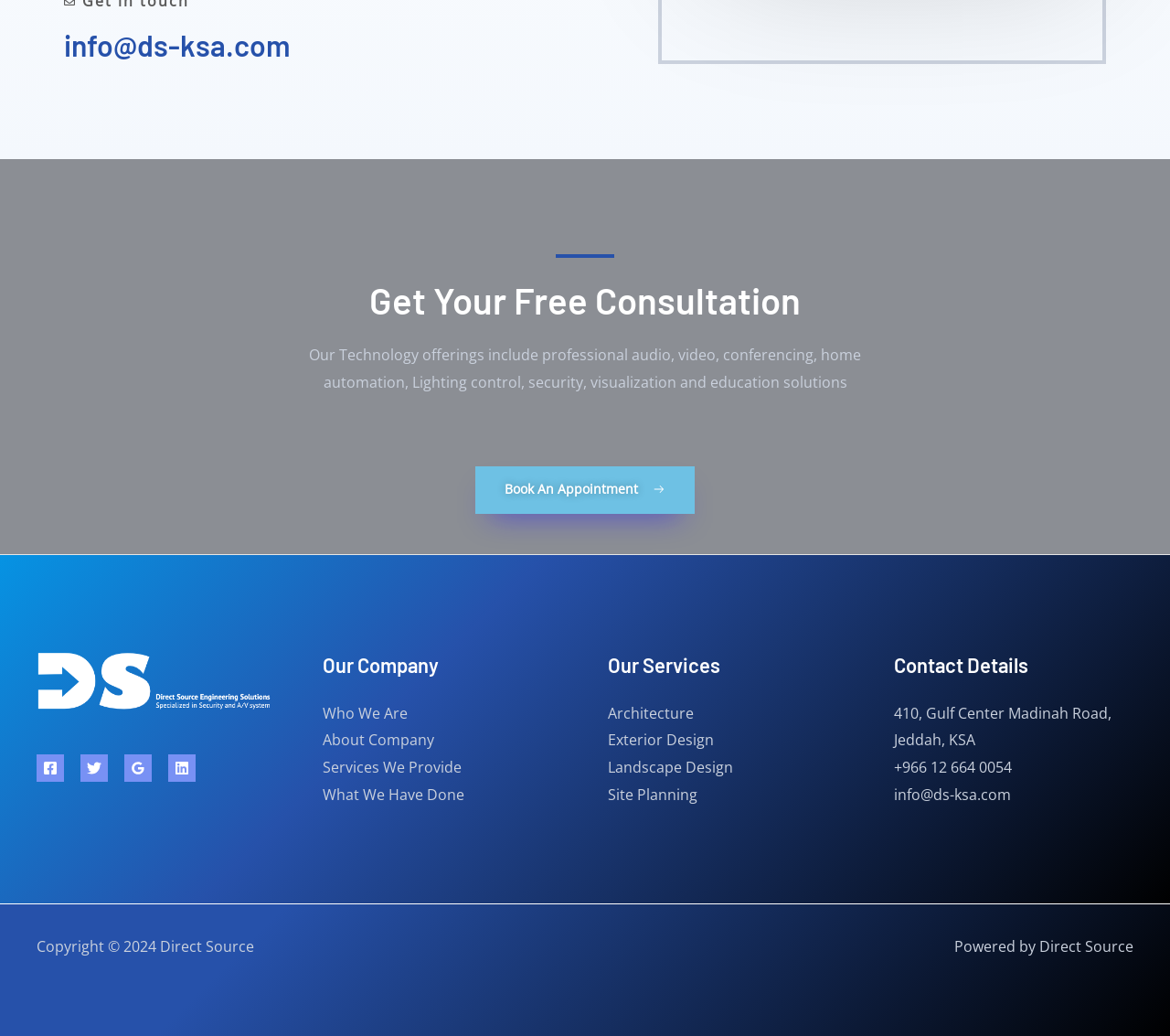Using the description "Landscape Design", locate and provide the bounding box of the UI element.

[0.52, 0.731, 0.627, 0.75]